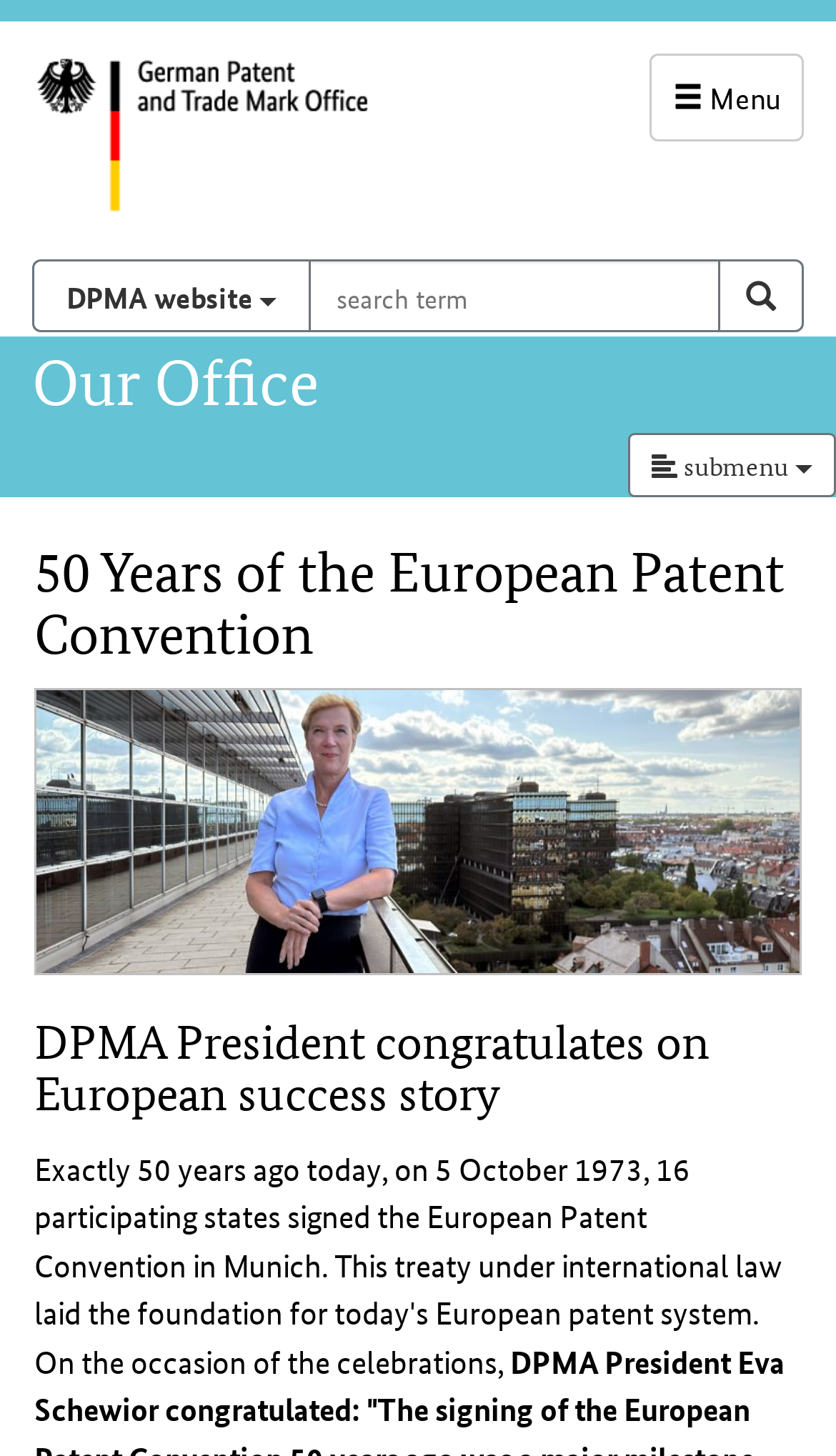What is the name of the office?
Please answer the question with a detailed response using the information from the screenshot.

The name of the office can be found in the top-left corner of the webpage, where it says 'German Patent and Trade Mark Office' with a link to the homepage.